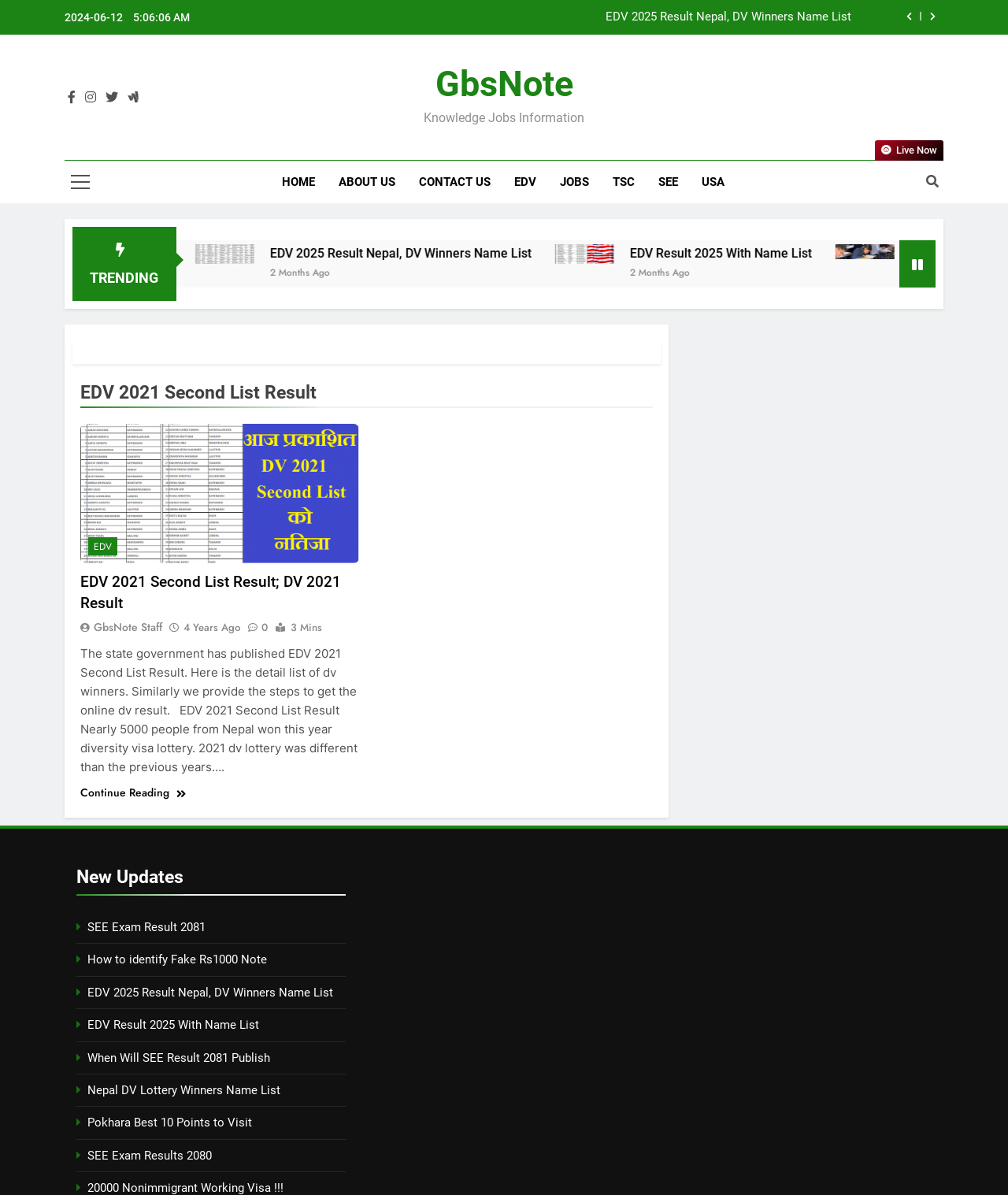What is the main heading displayed on the webpage? Please provide the text.

EDV 2021 Second List Result